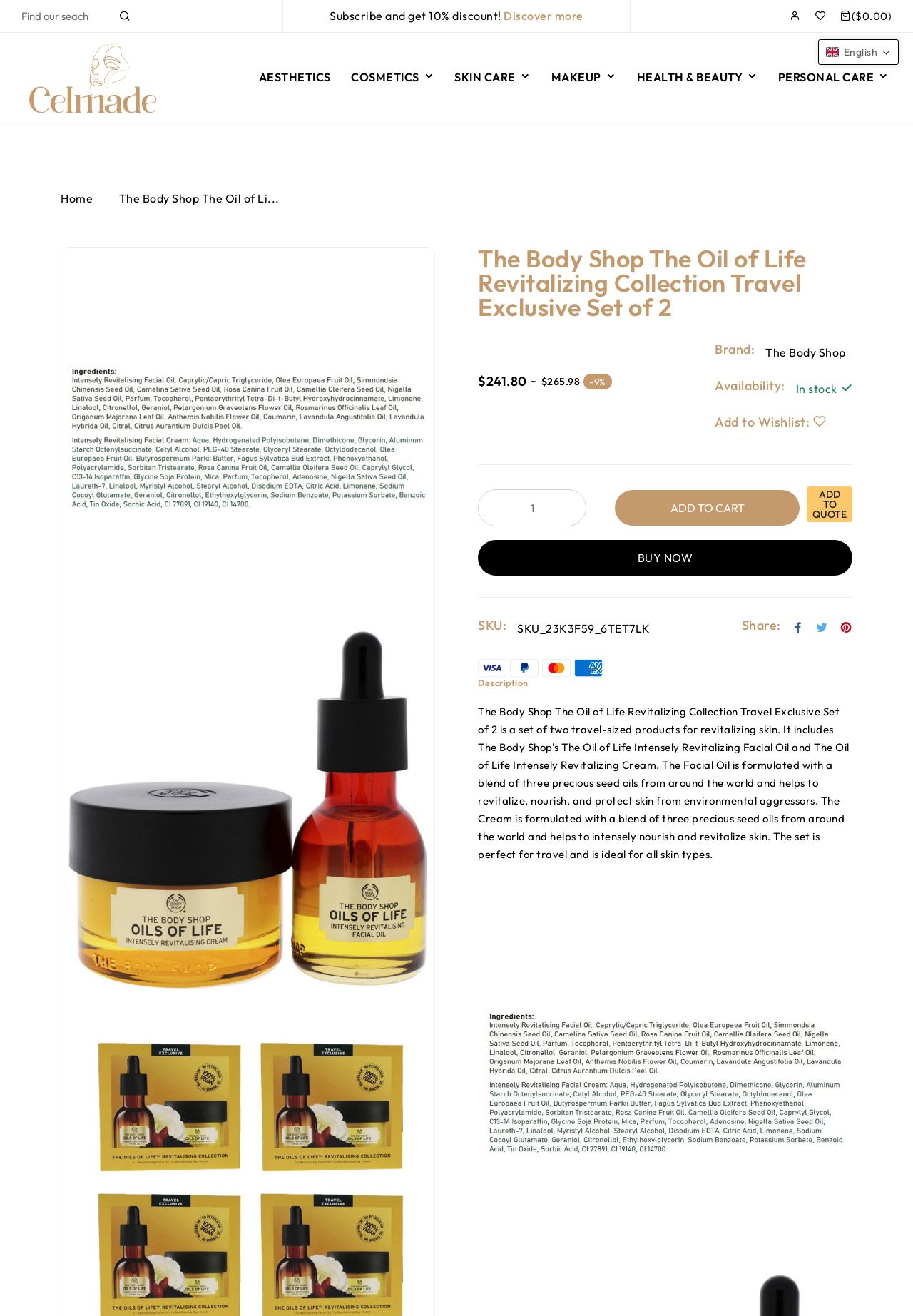Identify the bounding box coordinates of the region that needs to be clicked to carry out this instruction: "Subscribe to get 10% discount". Provide these coordinates as four float numbers ranging from 0 to 1, i.e., [left, top, right, bottom].

[0.361, 0.007, 0.552, 0.017]